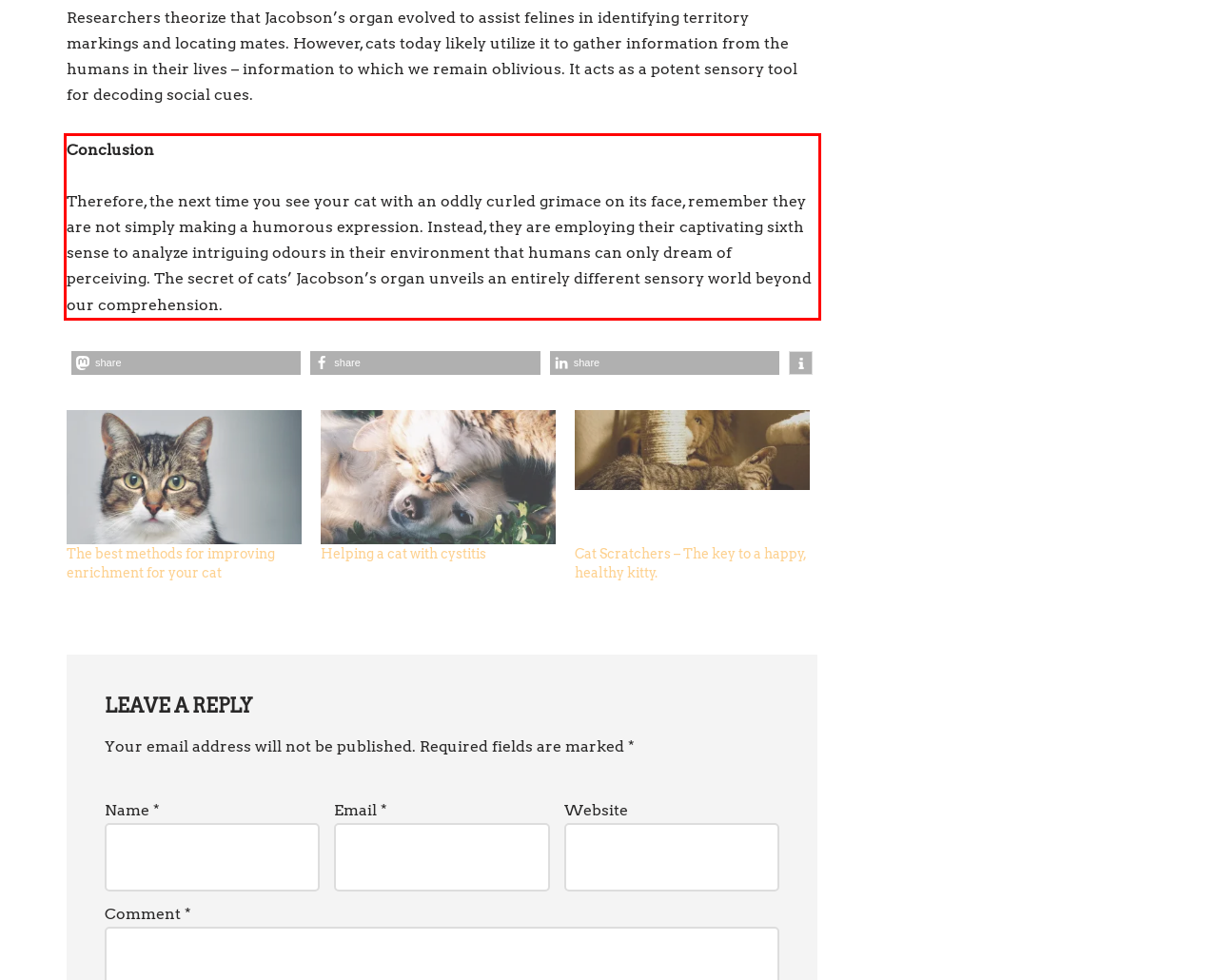You are given a webpage screenshot with a red bounding box around a UI element. Extract and generate the text inside this red bounding box.

Conclusion Therefore, the next time you see your cat with an oddly curled grimace on its face, remember they are not simply making a humorous expression. Instead, they are employing their captivating sixth sense to analyze intriguing odours in their environment that humans can only dream of perceiving. The secret of cats’ Jacobson’s organ unveils an entirely different sensory world beyond our comprehension.